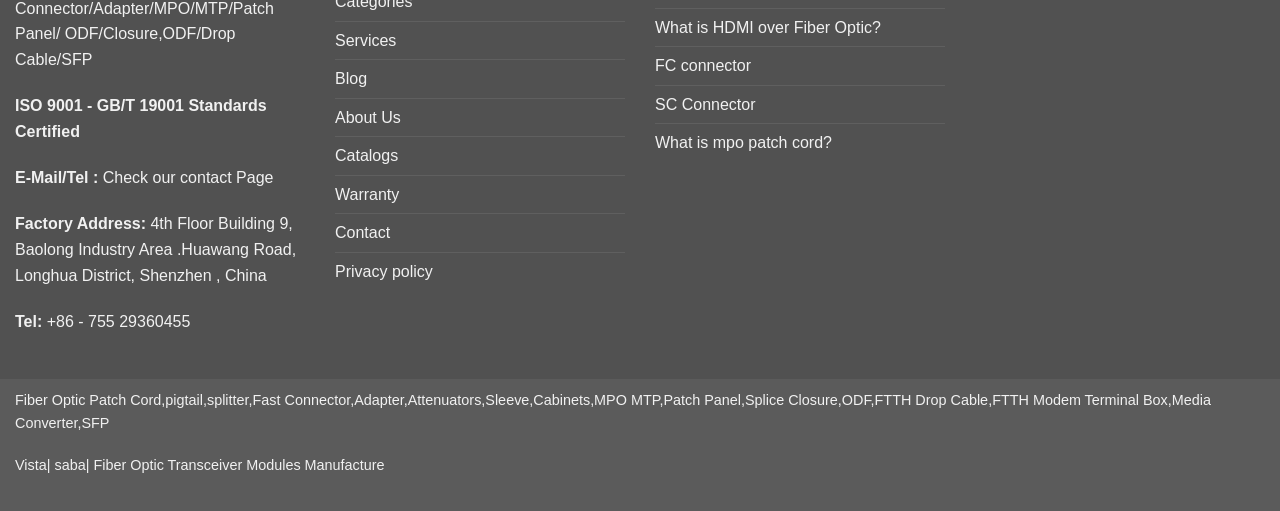How many links are in the top navigation menu?
Your answer should be a single word or phrase derived from the screenshot.

6